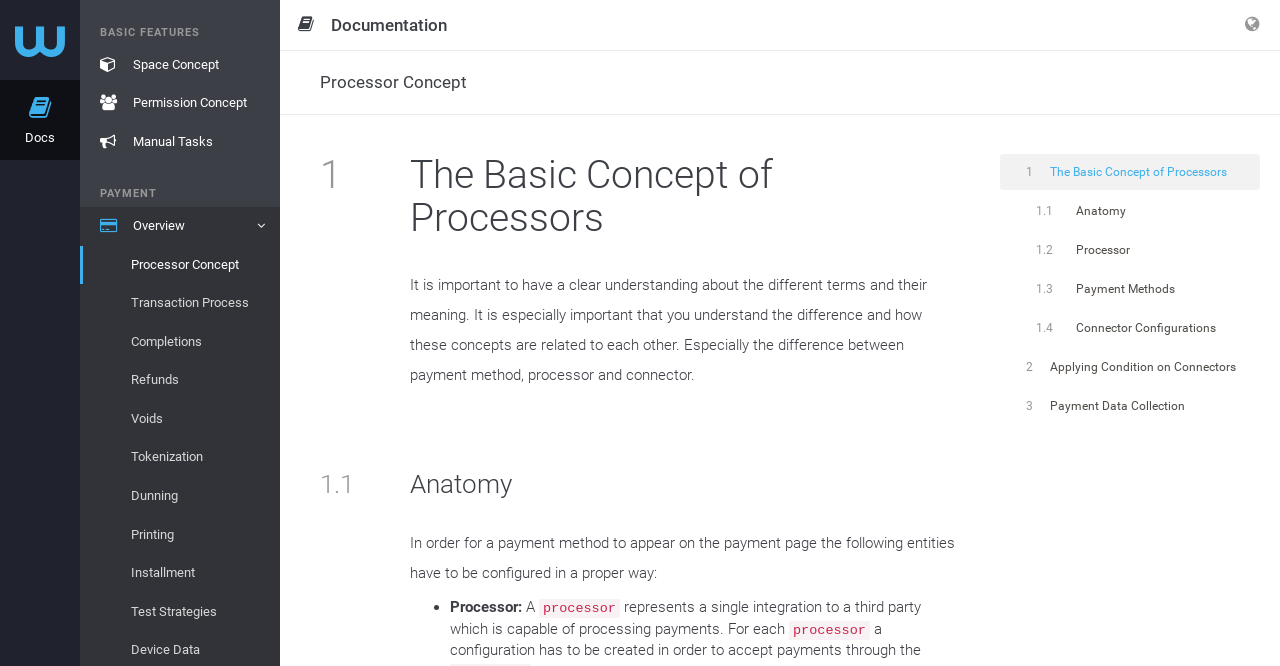Please respond in a single word or phrase: 
What is the purpose of connector configurations?

Accepting payments